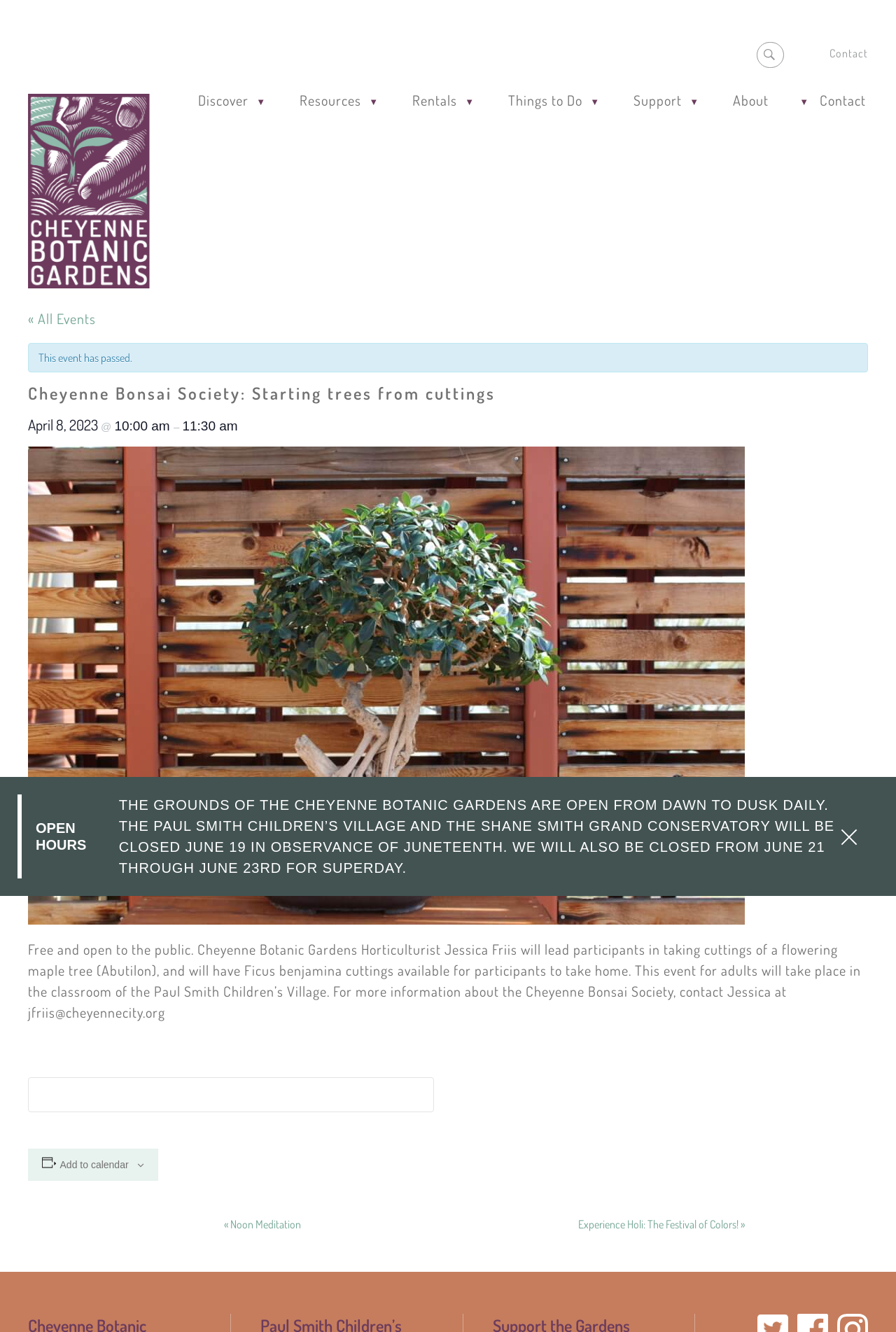Please find the bounding box coordinates of the element that must be clicked to perform the given instruction: "View company email". The coordinates should be four float numbers from 0 to 1, i.e., [left, top, right, bottom].

None